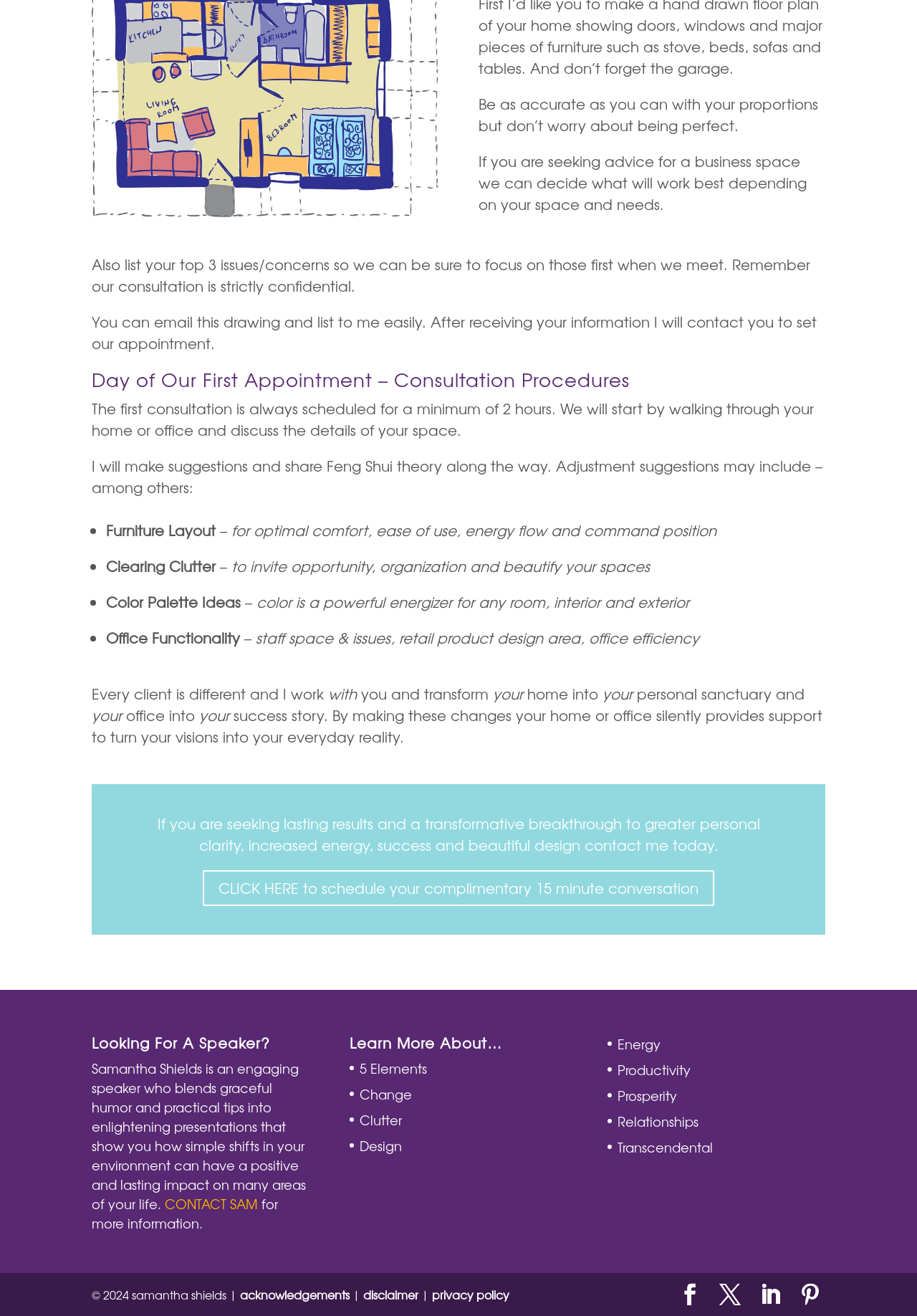Can you pinpoint the bounding box coordinates for the clickable element required for this instruction: "Schedule a complimentary 15-minute conversation"? The coordinates should be four float numbers between 0 and 1, i.e., [left, top, right, bottom].

[0.221, 0.661, 0.779, 0.689]